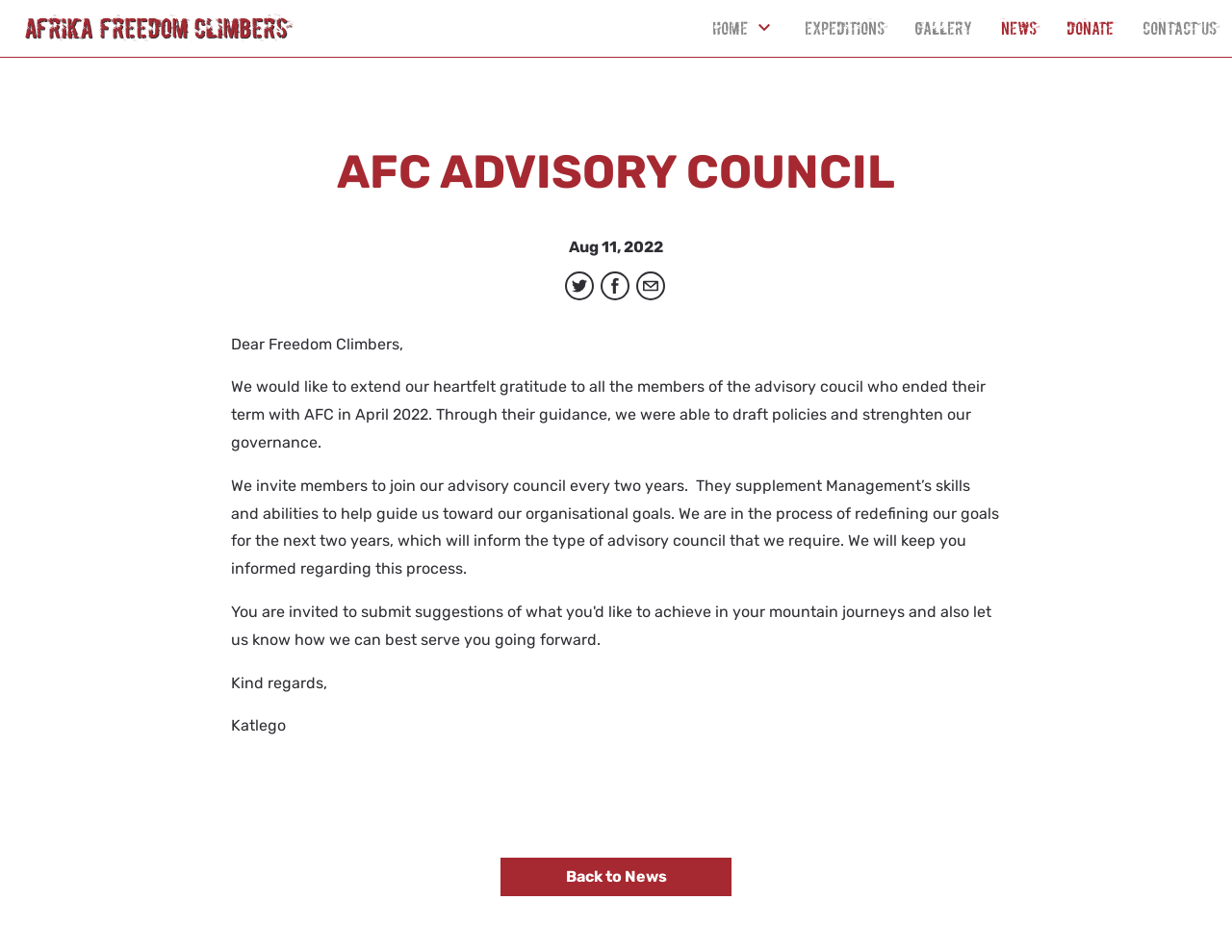For the element described, predict the bounding box coordinates as (top-left x, top-left y, bottom-right x, bottom-right y). All values should be between 0 and 1. Element description: Contact Us

[0.927, 0.018, 0.988, 0.042]